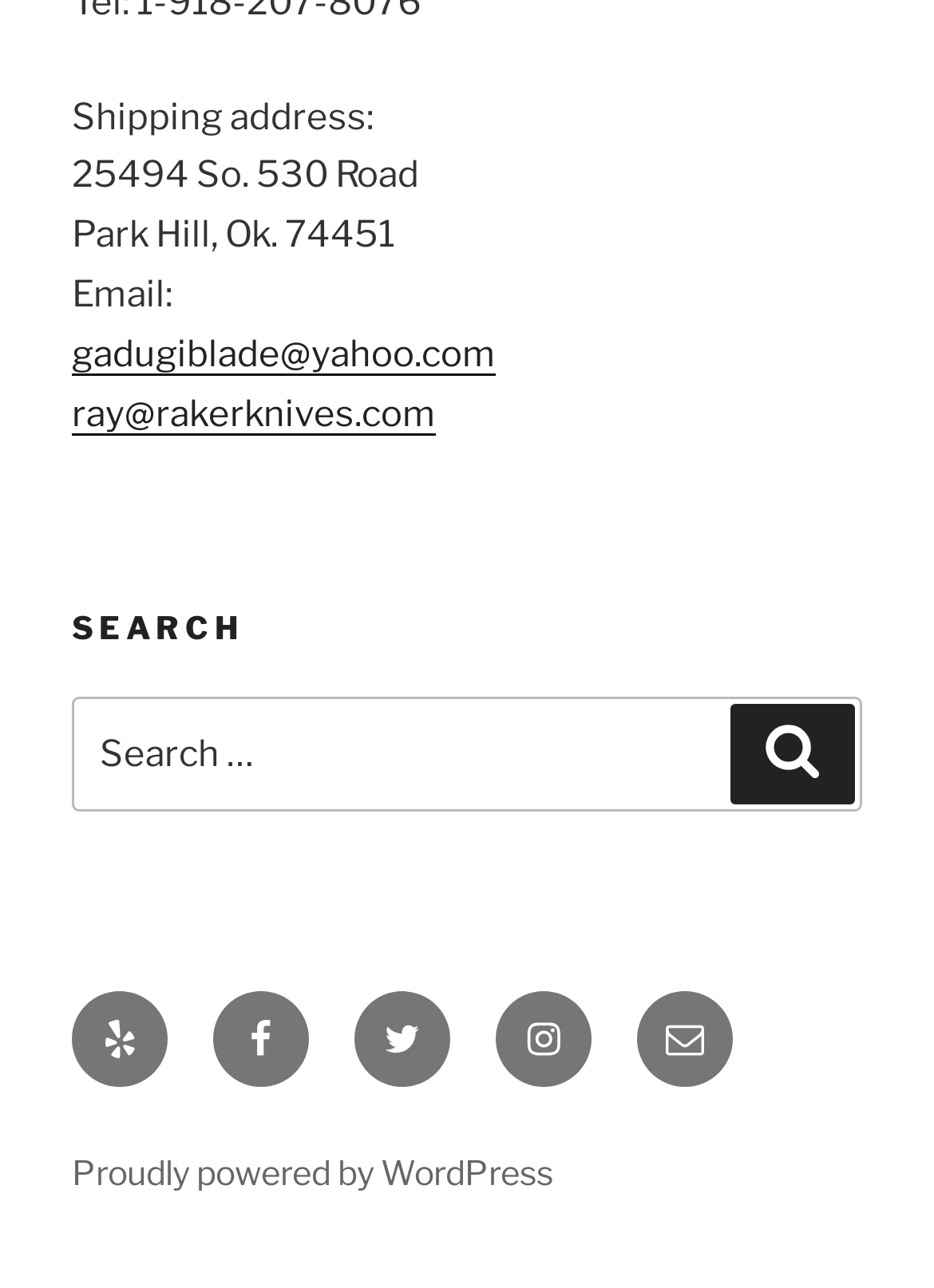Answer the following query with a single word or phrase:
What is the shipping address?

25494 So. 530 Road